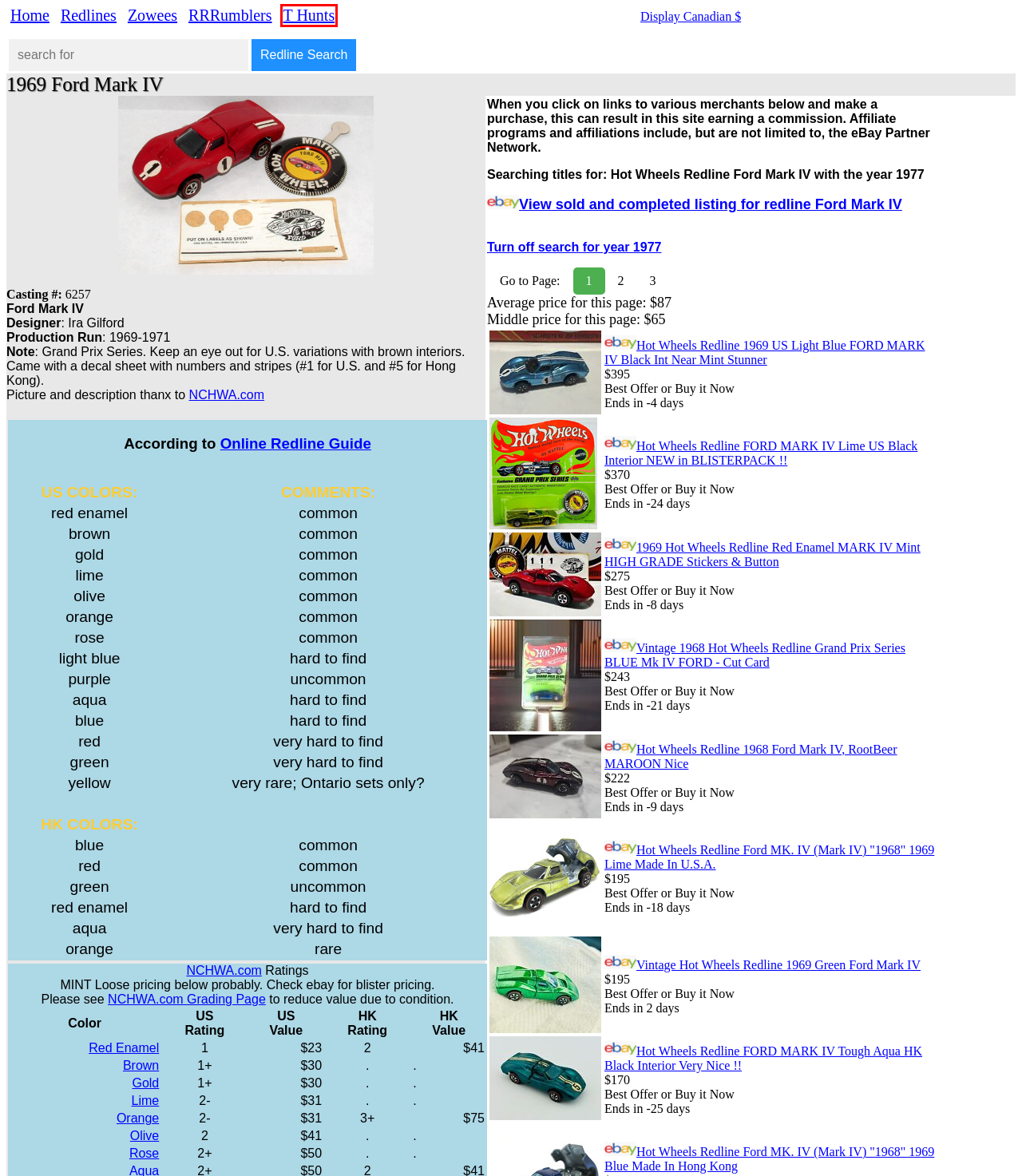Inspect the provided webpage screenshot, concentrating on the element within the red bounding box. Select the description that best represents the new webpage after you click the highlighted element. Here are the candidates:
A. Hot Wheels Redline 1968 Ford Mark IV, RootBeer MAROON Nice  | eBay
B. Hot Wheels Redline FORD MARK IV Lime US Black Interior NEW in BLISTERPACK !!  | eBay
C. The On Line Redline Guide
D. North Carolina Hot Wheels Association: Since 1998!
E. NCHWA Redline Central: Hot Wheels History
F. Treasure Hunt Price Guide
G. Hot Wheels Redline Ford MK. IV (Mark IV) "1968" 1969 Blue Made In Hong Kong  | eBay
H. Hot Wheels Redline 1969 US Light Blue FORD MARK IV Black Int Near Mint Stunner  | eBay

F